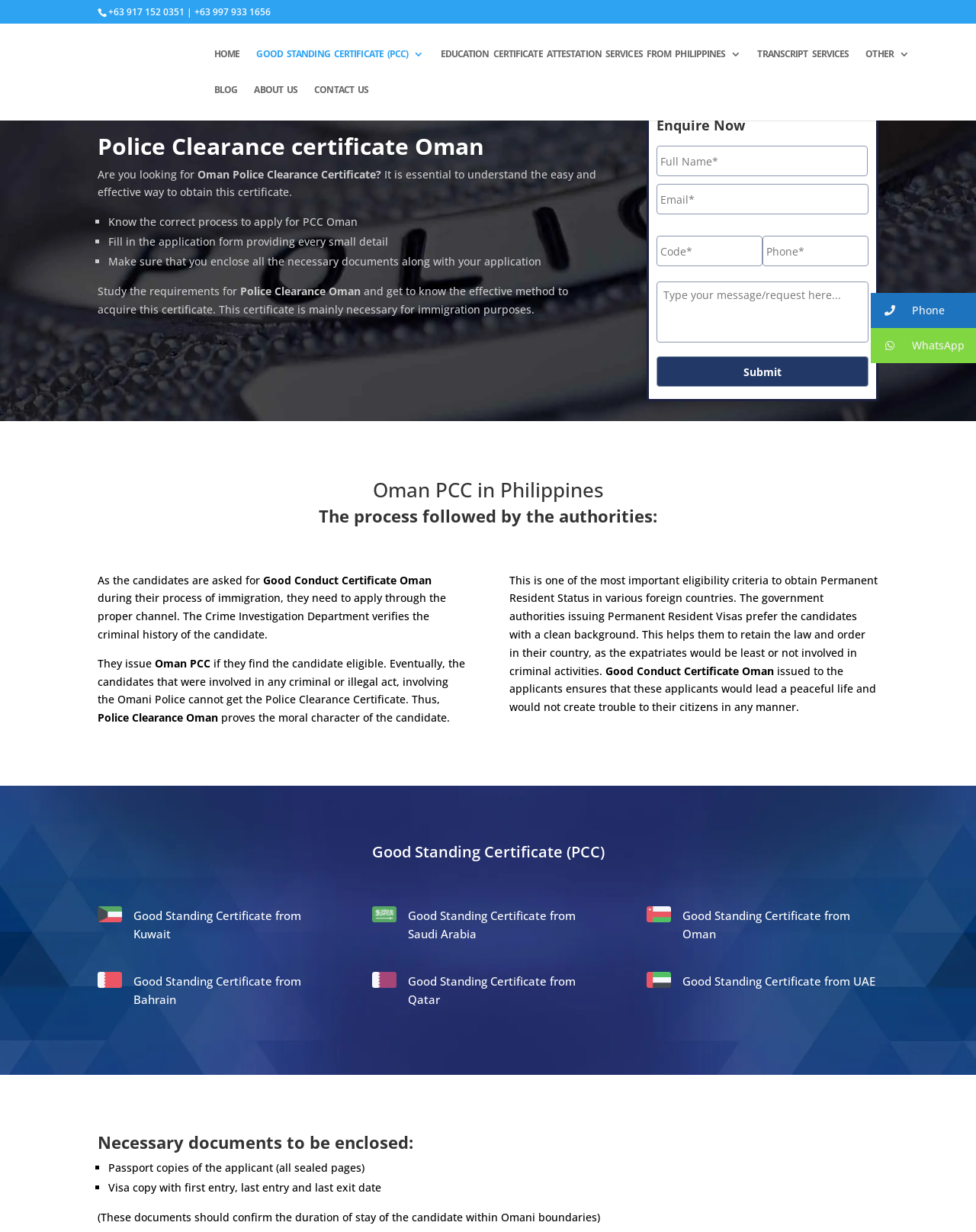What is the title or heading displayed on the webpage?

Police Clearance certificate Oman